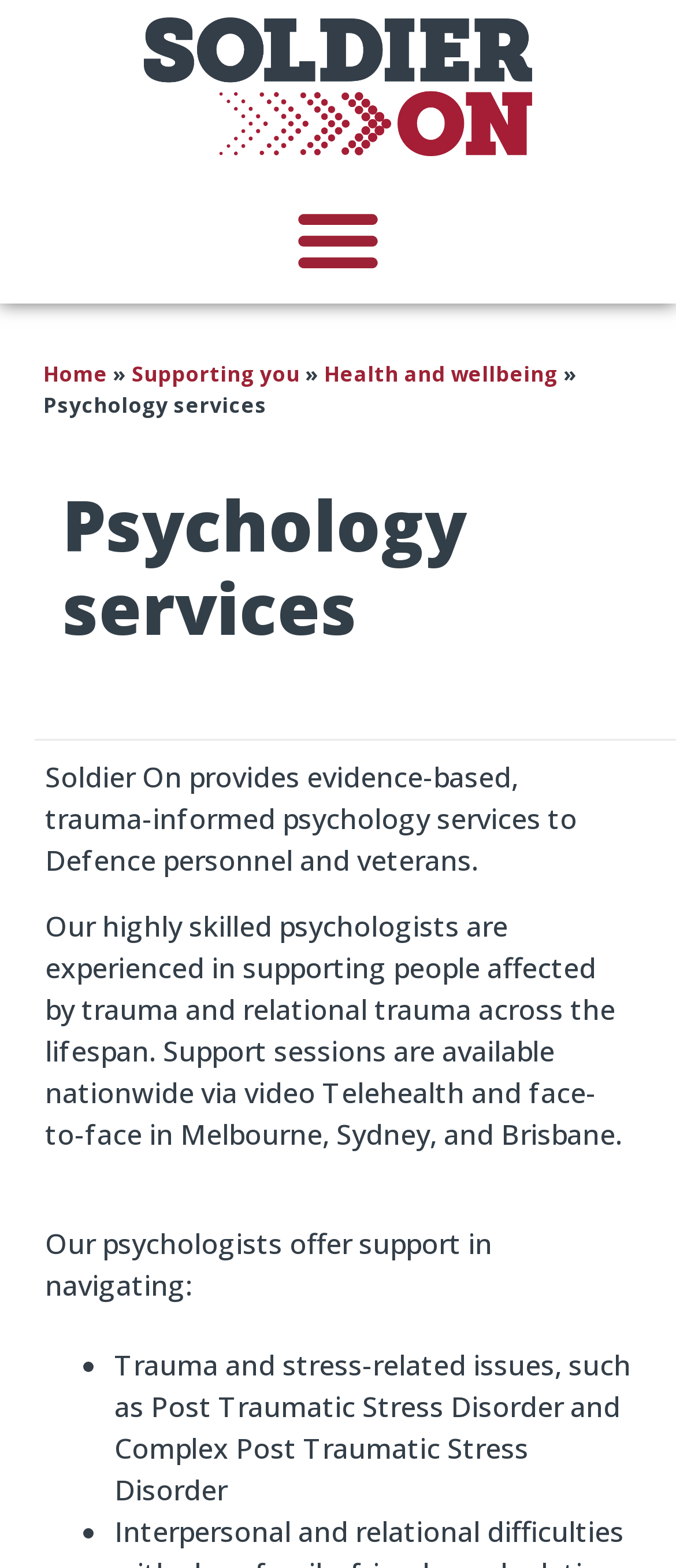Craft a detailed narrative of the webpage's structure and content.

The webpage is about psychology services provided by Soldier On Australia. At the top left, there is a logo of Soldier On Australia. Next to the logo, there is a menu toggle button. Below the logo, there is a navigation menu with links to "Home", "Supporting you", and "Health and wellbeing". 

The main content of the webpage is divided into sections. The first section has a heading "Psychology services" and a brief description of the services provided by Soldier On Australia, which are evidence-based and trauma-informed. 

Below the heading, there is a paragraph of text that explains the services in more detail, including the experience of the psychologists and the availability of support sessions nationwide via video Telehealth and face-to-face in Melbourne, Sydney, and Brisbane.

The next section lists the areas of support provided by the psychologists, including trauma and stress-related issues, such as Post Traumatic Stress Disorder and Complex Post Traumatic Stress Disorder.